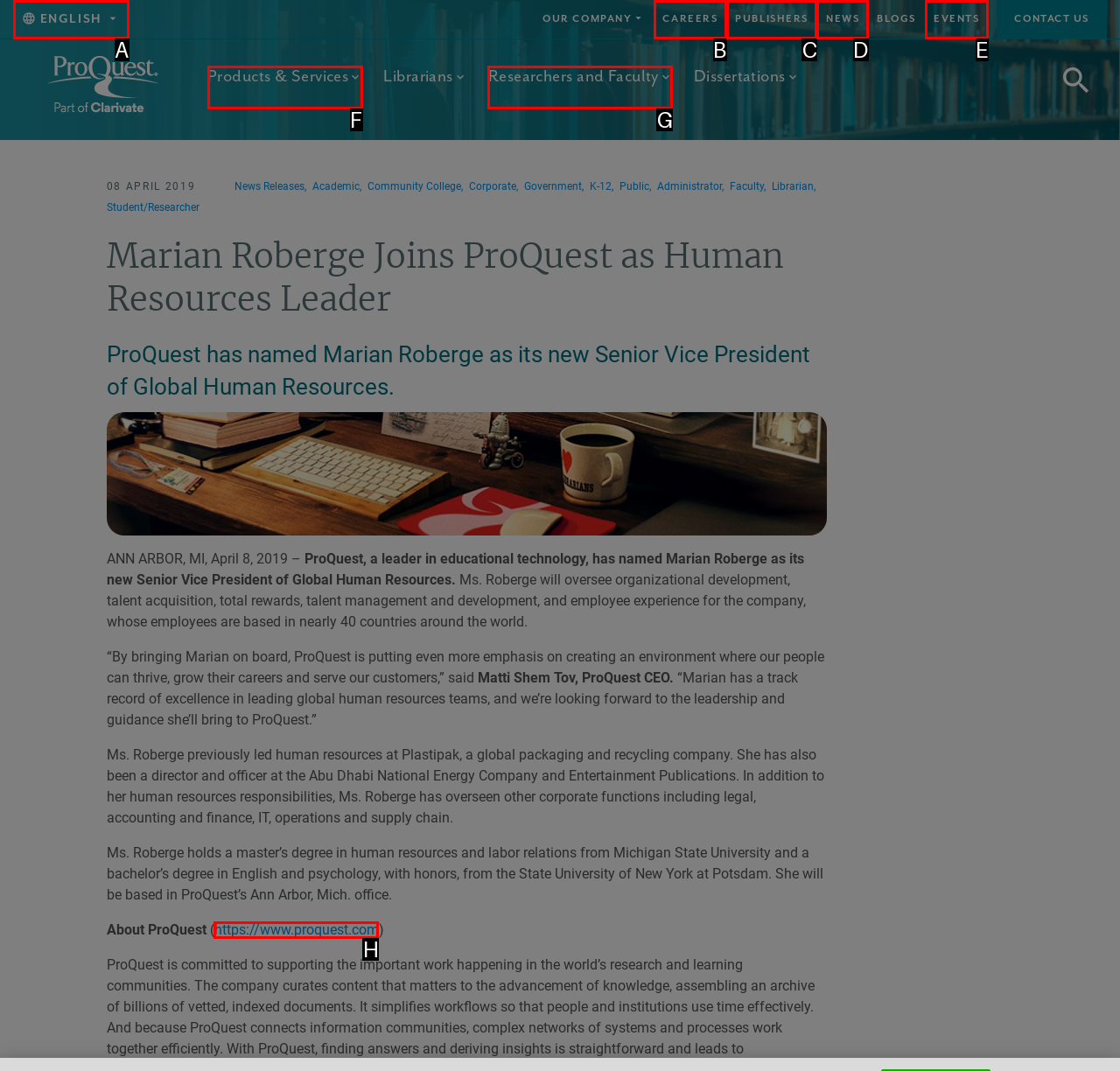Identify the HTML element that best fits the description: Publishers. Respond with the letter of the corresponding element.

C